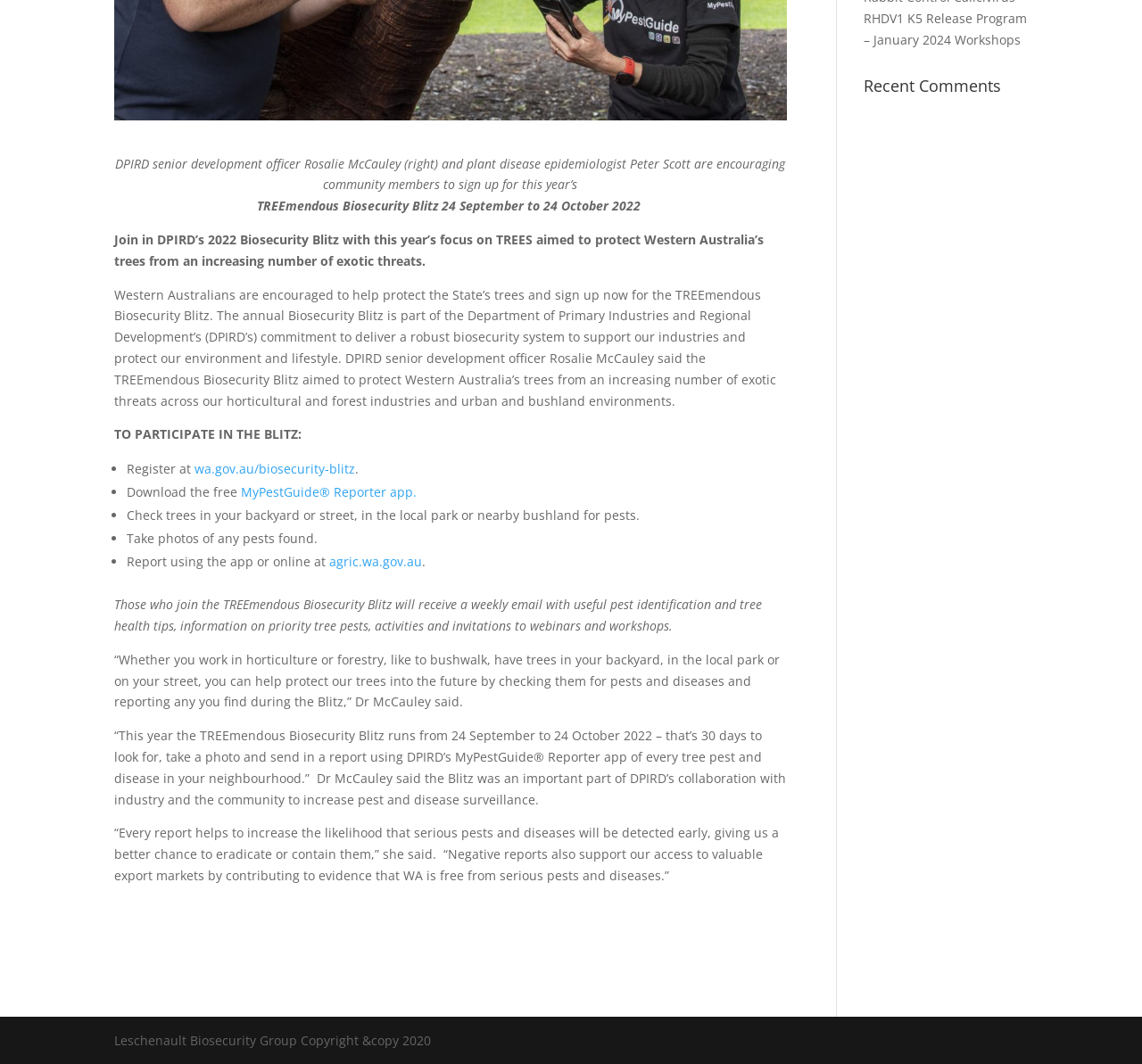Using the webpage screenshot, find the UI element described by Terms & Conditions. Provide the bounding box coordinates in the format (top-left x, top-left y, bottom-right x, bottom-right y), ensuring all values are floating point numbers between 0 and 1.

None